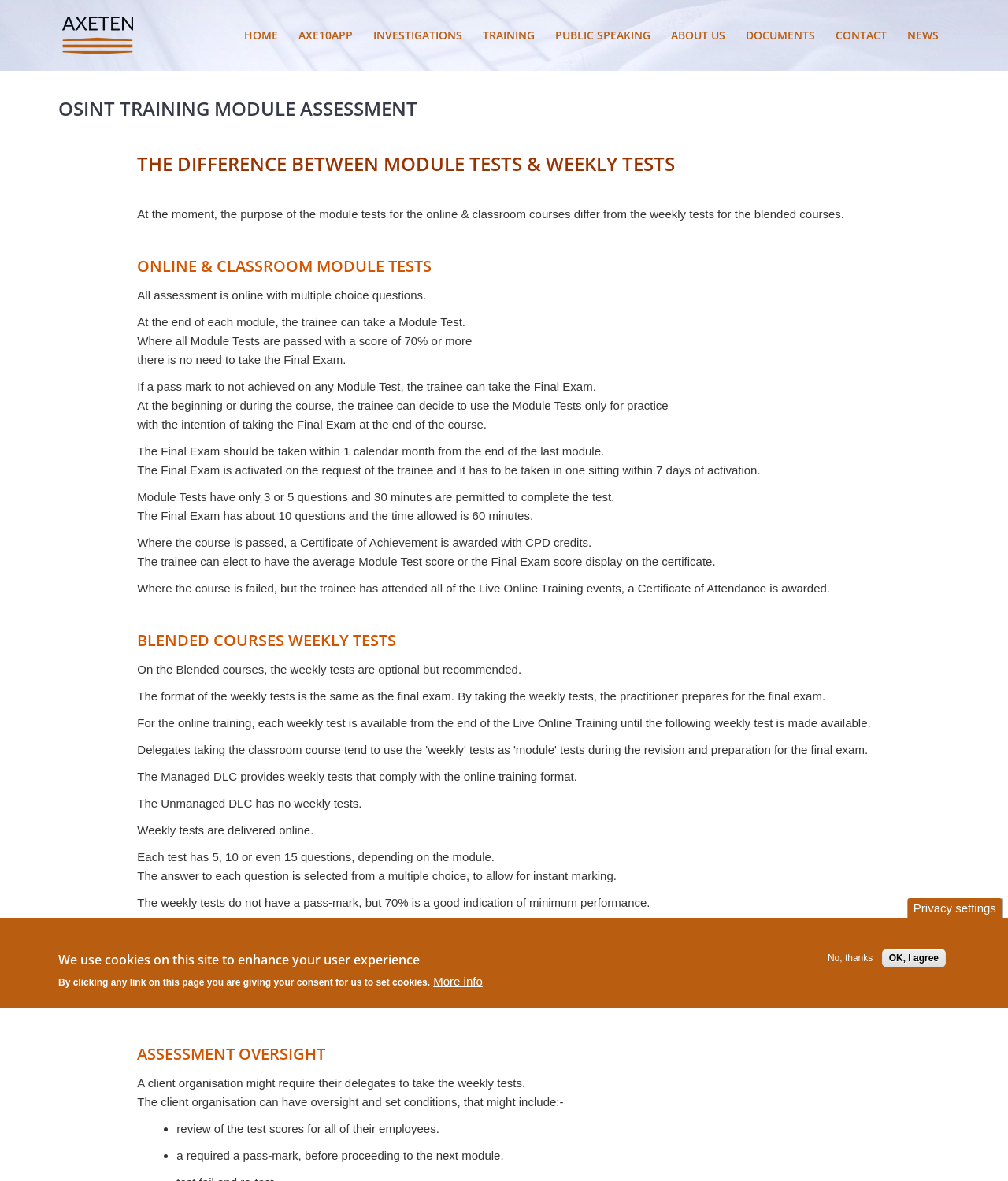Find the bounding box coordinates for the area that should be clicked to accomplish the instruction: "Click TRAINING".

[0.47, 0.011, 0.54, 0.048]